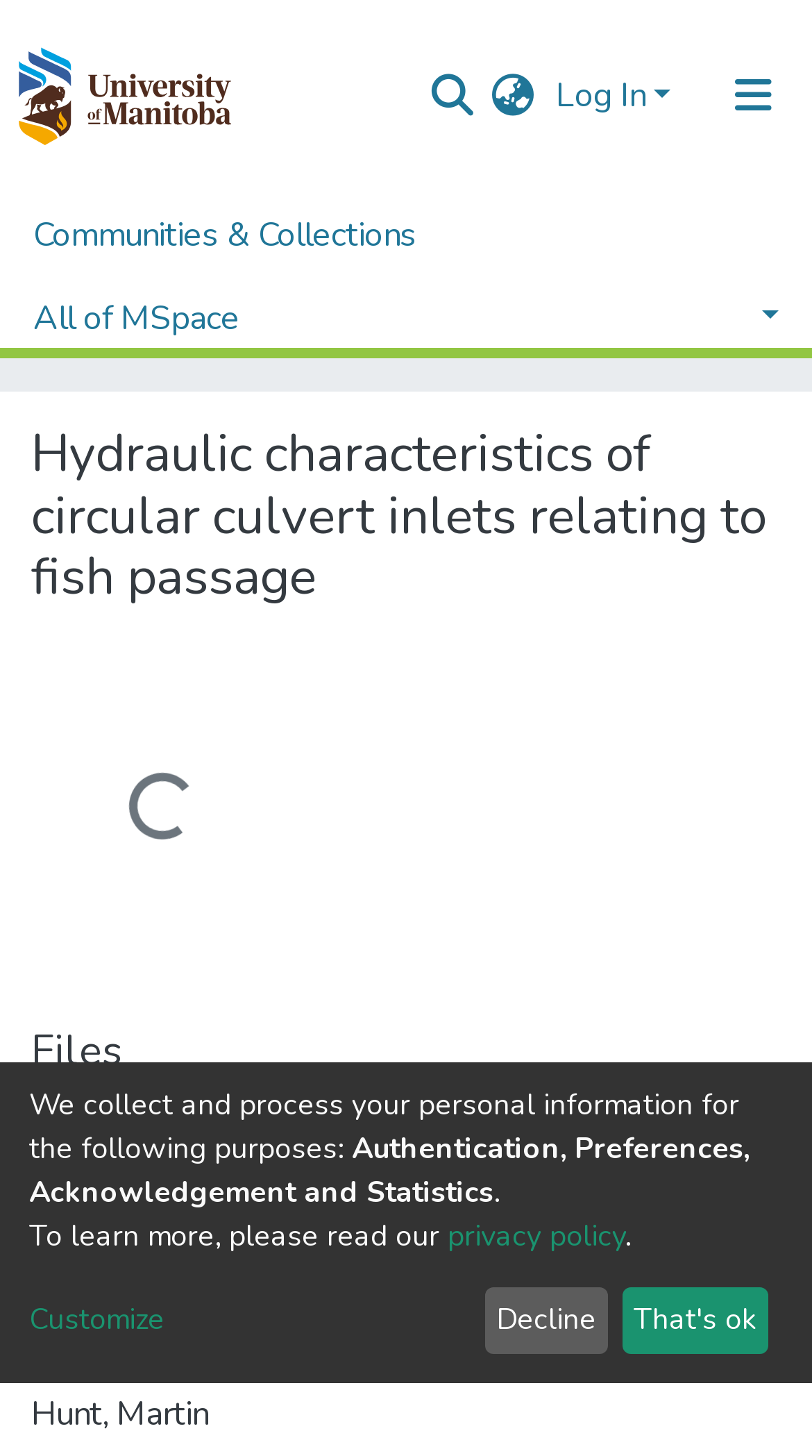For the given element description aria-label="Language switch" title="Language switch", determine the bounding box coordinates of the UI element. The coordinates should follow the format (top-left x, top-left y, bottom-right x, bottom-right y) and be within the range of 0 to 1.

[0.59, 0.049, 0.674, 0.083]